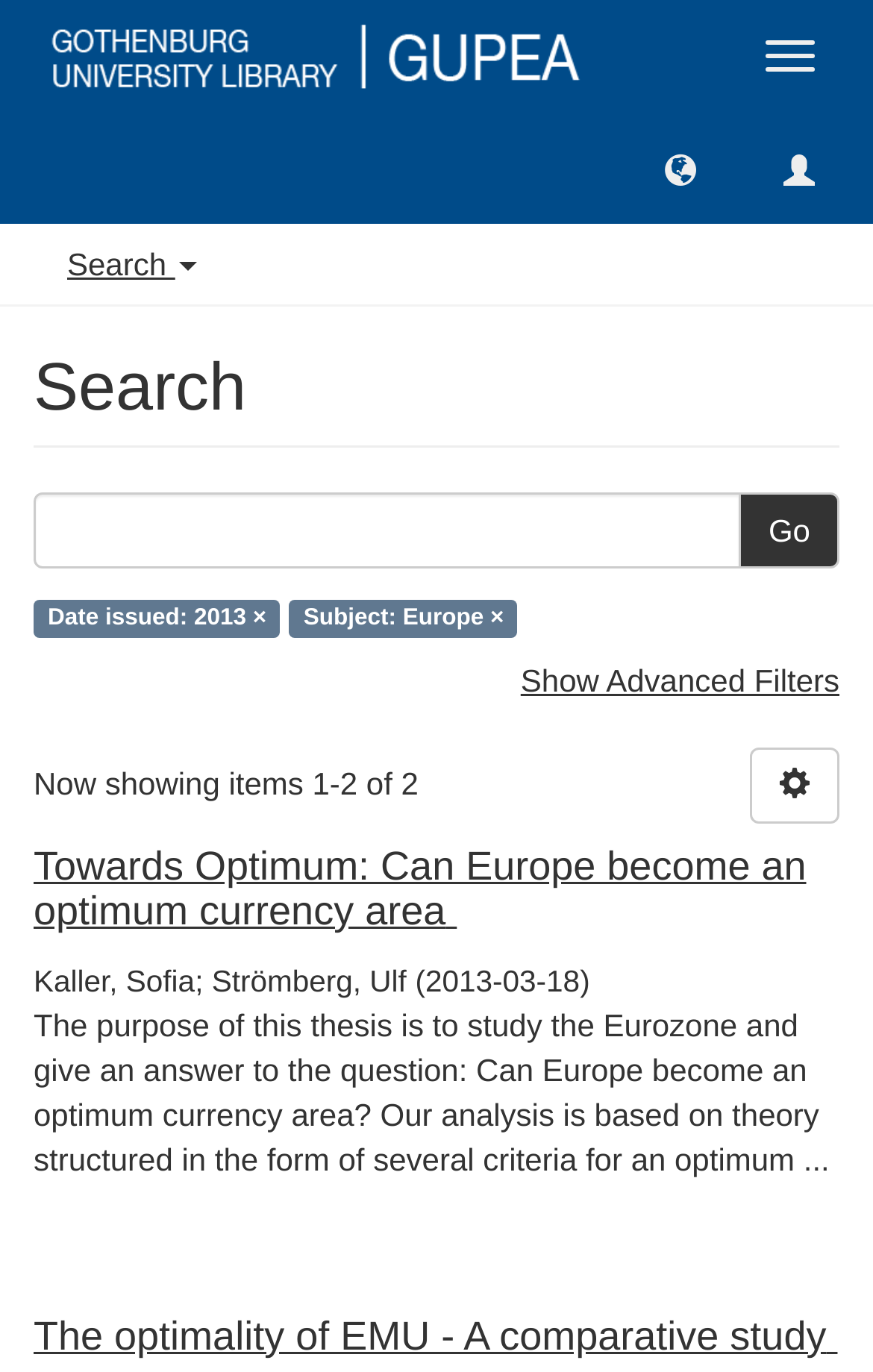What is the purpose of the first search result?
Please answer the question with as much detail as possible using the screenshot.

I read the abstract of the first search result, which is 'Towards Optimum: Can Europe become an optimum currency area', and found that the purpose of the thesis is to study the Eurozone and answer the question of whether Europe can become an optimum currency area.